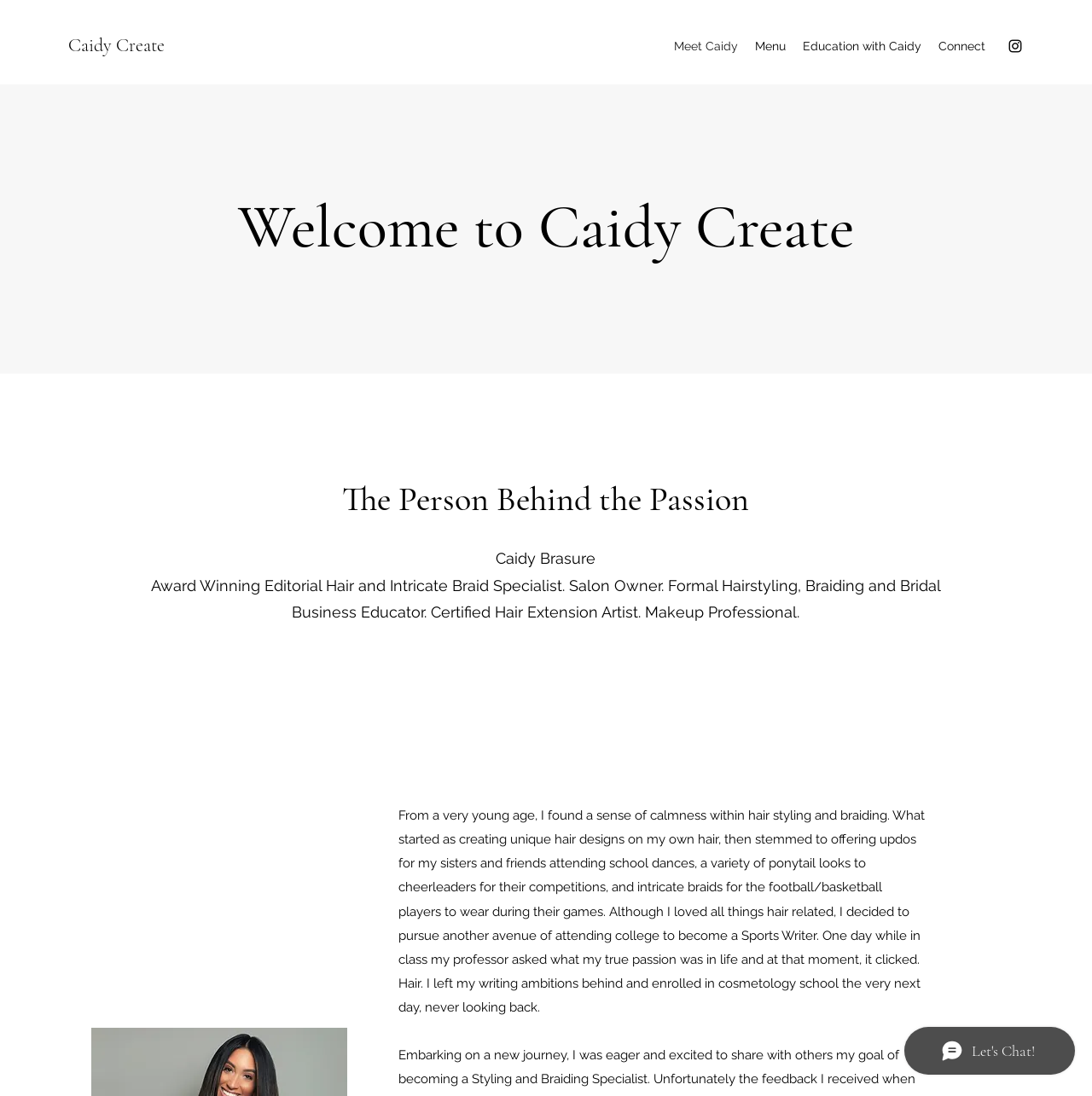What is the topic of the 'Education with Caidy' link?
Could you give a comprehensive explanation in response to this question?

Based on Caidy's profession and the context of the webpage, it is likely that the 'Education with Caidy' link is related to hair and beauty education, possibly offering courses or workshops on hair styling, braiding, and makeup.